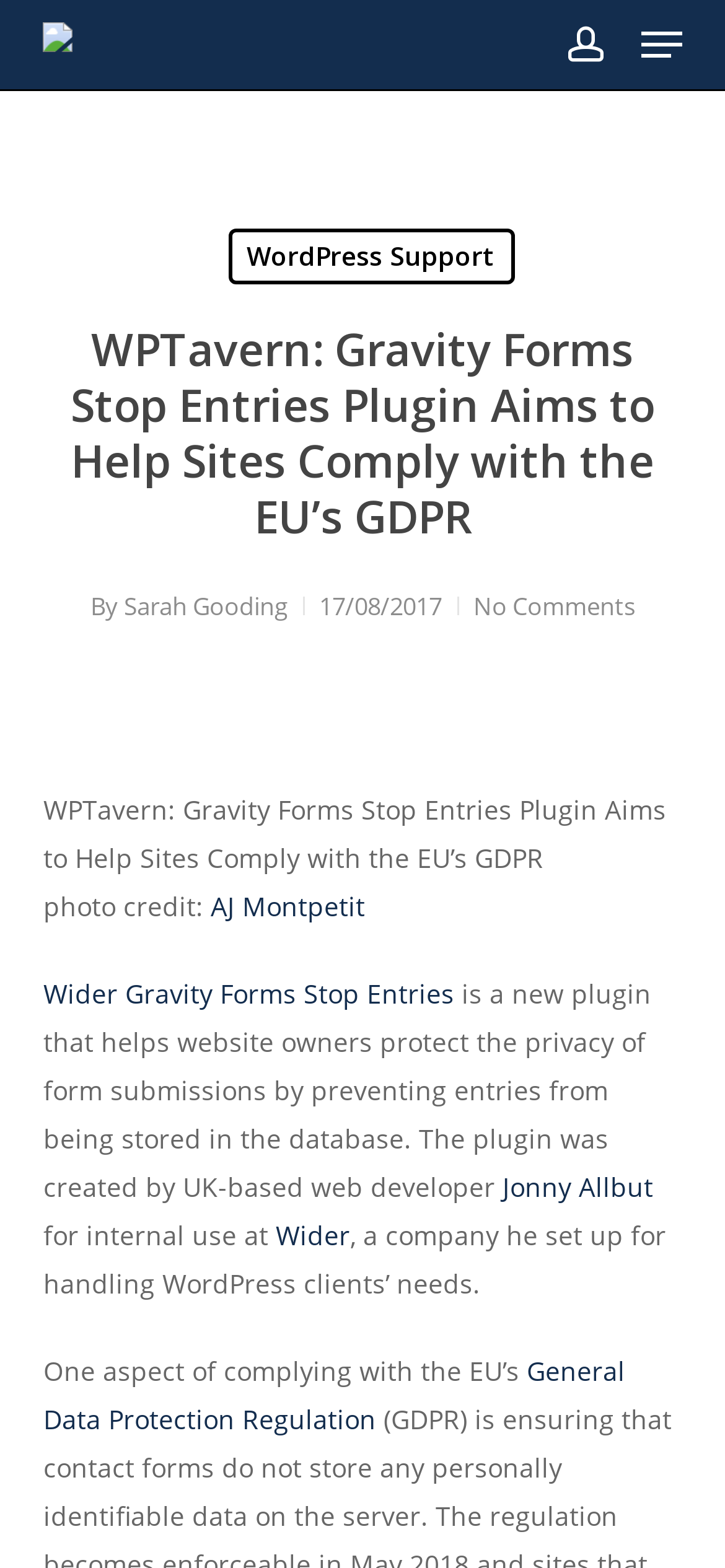Can you specify the bounding box coordinates of the area that needs to be clicked to fulfill the following instruction: "Check the 'General Data Protection Regulation' link"?

[0.06, 0.863, 0.863, 0.916]